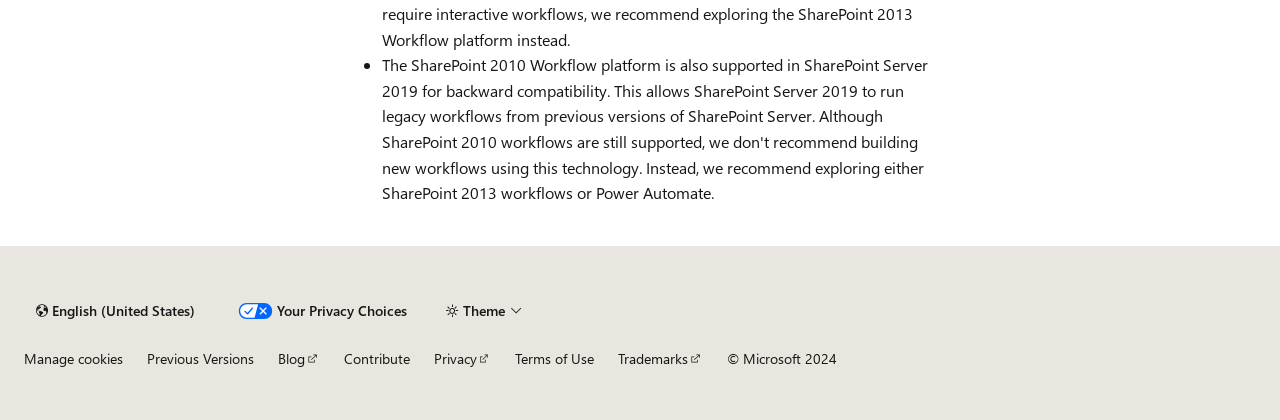Please specify the bounding box coordinates of the clickable region to carry out the following instruction: "Select SharePoint Workflow Manager Farm Restore and Disaster Recovery". The coordinates should be four float numbers between 0 and 1, in the format [left, top, right, bottom].

[0.044, 0.069, 0.231, 0.2]